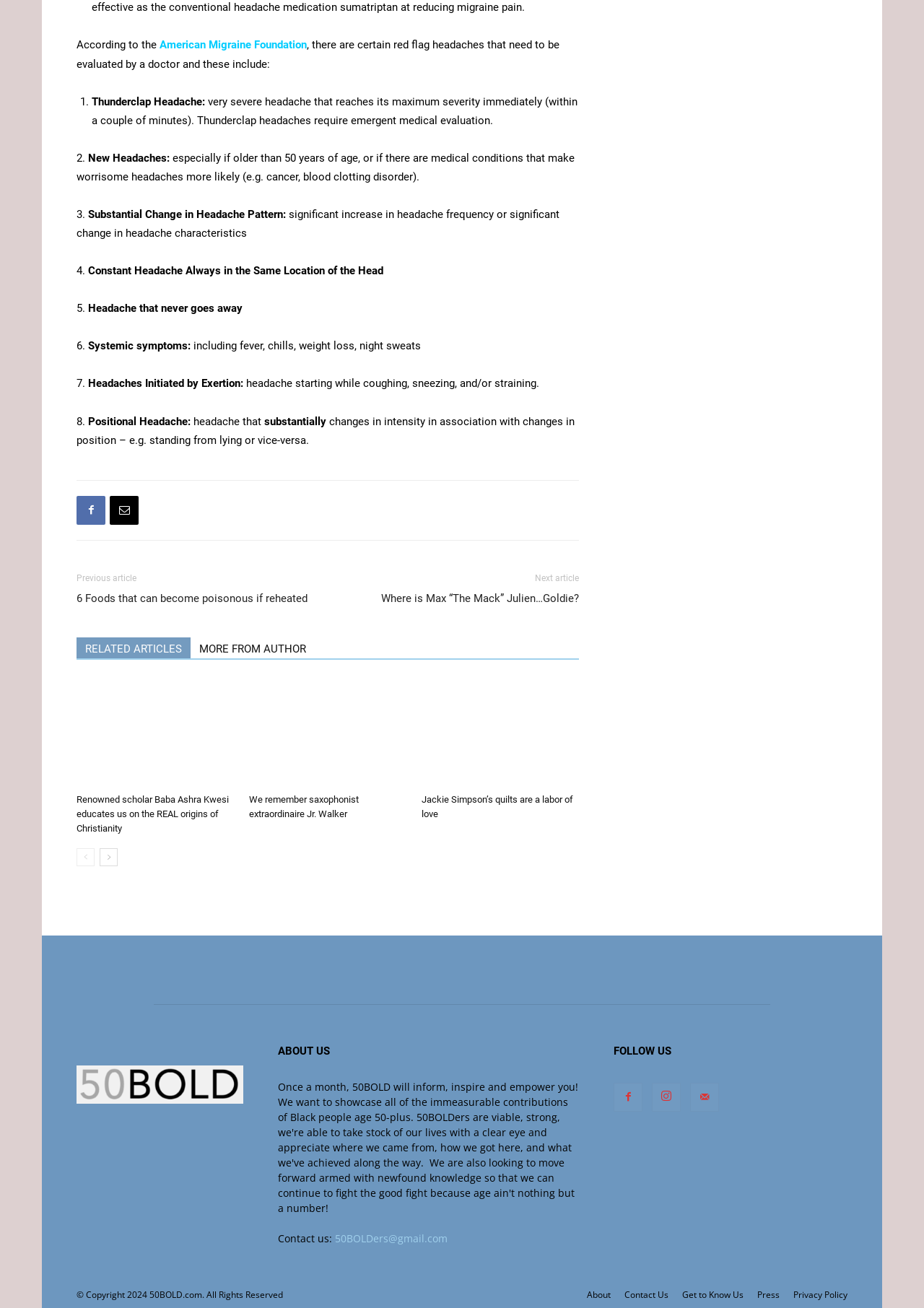Bounding box coordinates are specified in the format (top-left x, top-left y, bottom-right x, bottom-right y). All values are floating point numbers bounded between 0 and 1. Please provide the bounding box coordinate of the region this sentence describes: Get to Know Us

[0.738, 0.985, 0.805, 0.995]